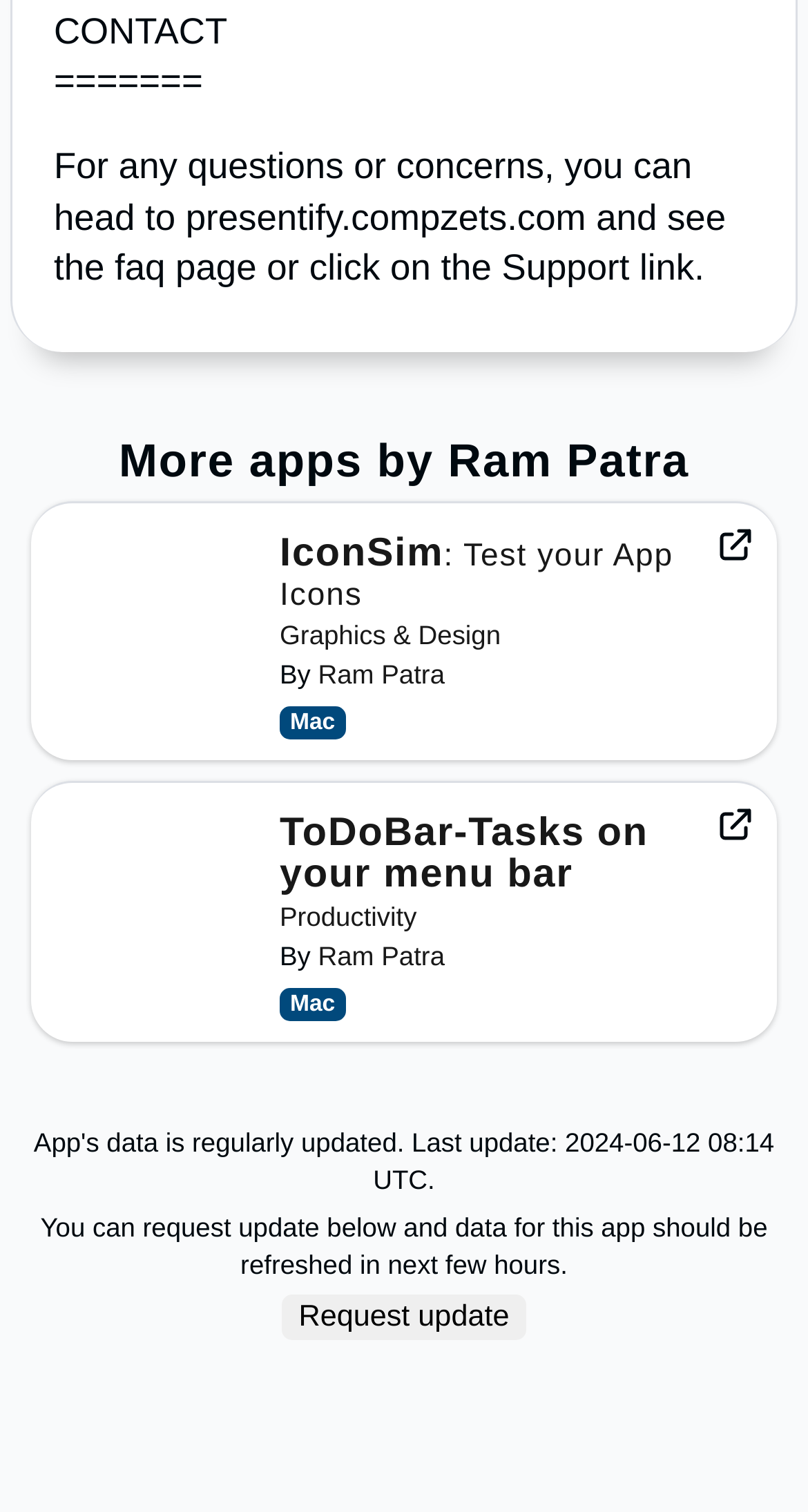Locate the bounding box coordinates of the clickable element to fulfill the following instruction: "Go back to candle holders". Provide the coordinates as four float numbers between 0 and 1 in the format [left, top, right, bottom].

None